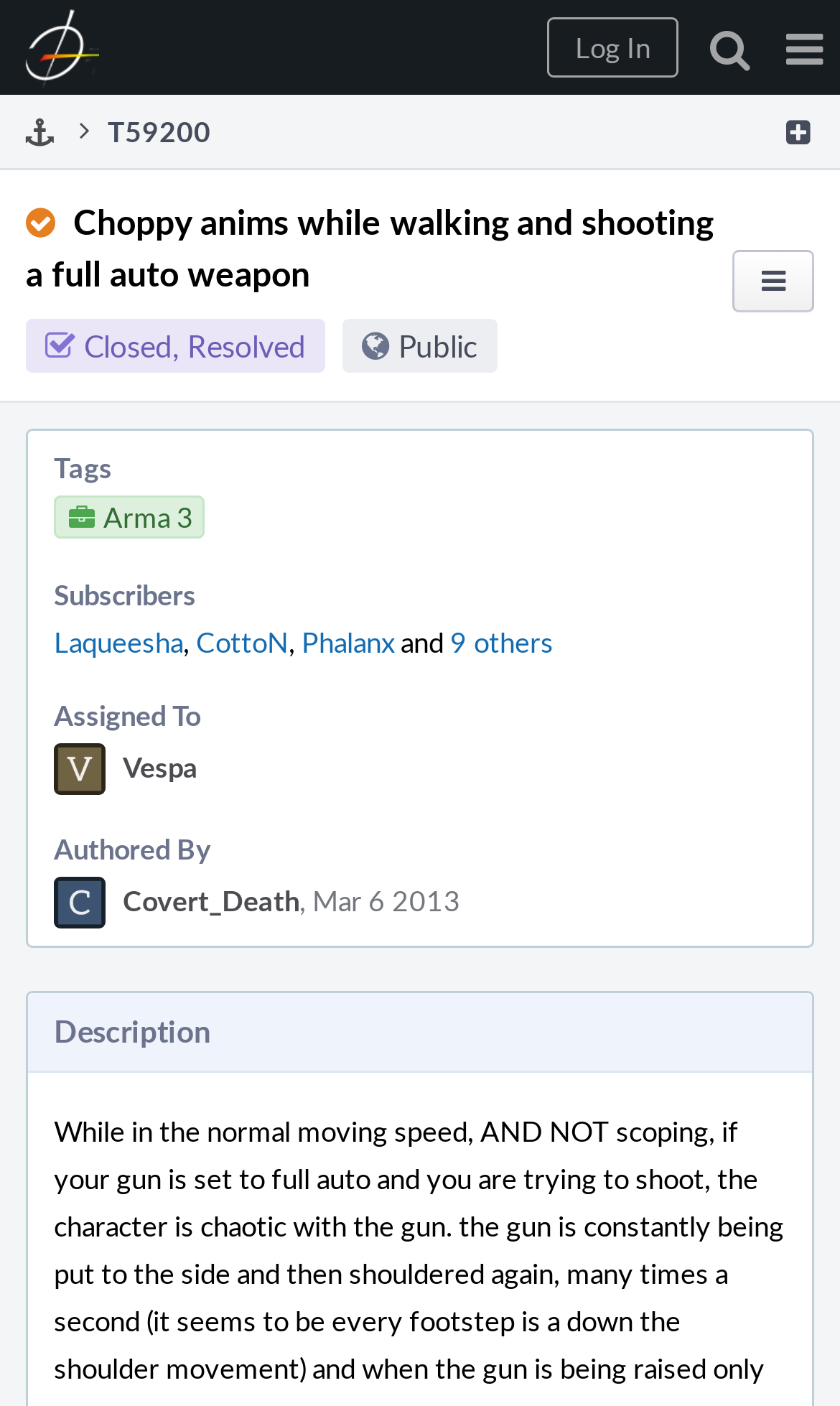Please identify the bounding box coordinates of the area that needs to be clicked to follow this instruction: "Check Assigned To information".

[0.064, 0.495, 0.238, 0.522]